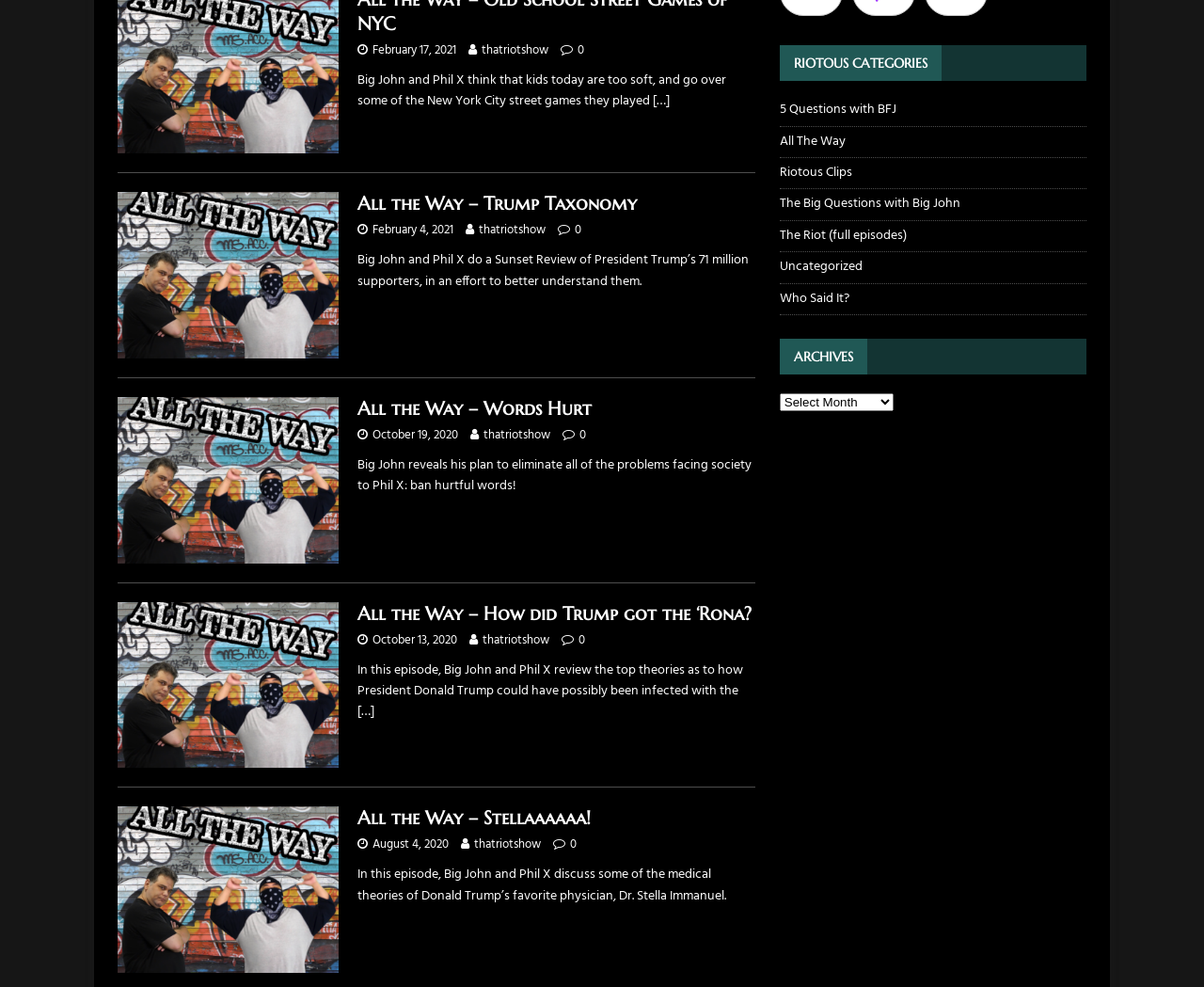From the element description: "thatriotshow", extract the bounding box coordinates of the UI element. The coordinates should be expressed as four float numbers between 0 and 1, in the order [left, top, right, bottom].

[0.398, 0.224, 0.453, 0.244]